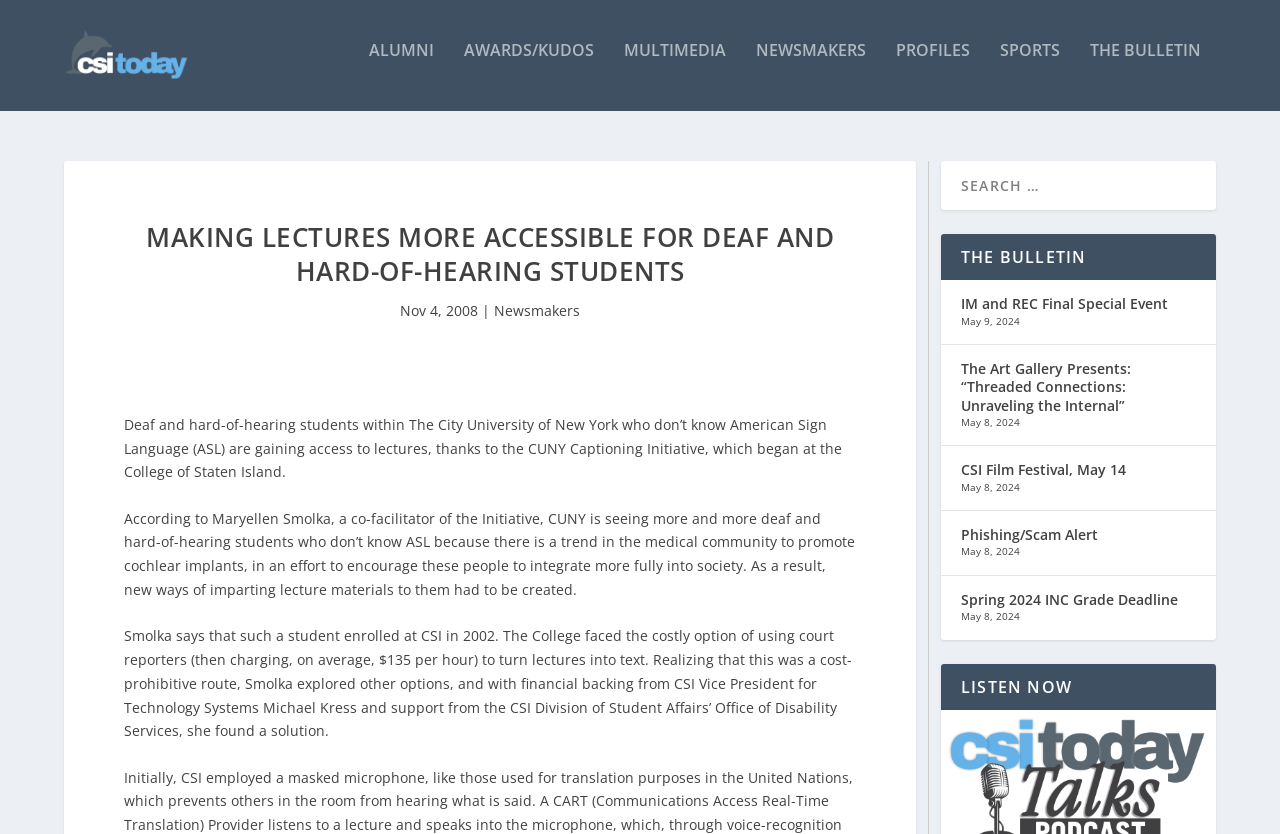Please provide the bounding box coordinate of the region that matches the element description: CSI Film Festival, May 14. Coordinates should be in the format (top-left x, top-left y, bottom-right x, bottom-right y) and all values should be between 0 and 1.

[0.751, 0.553, 0.88, 0.575]